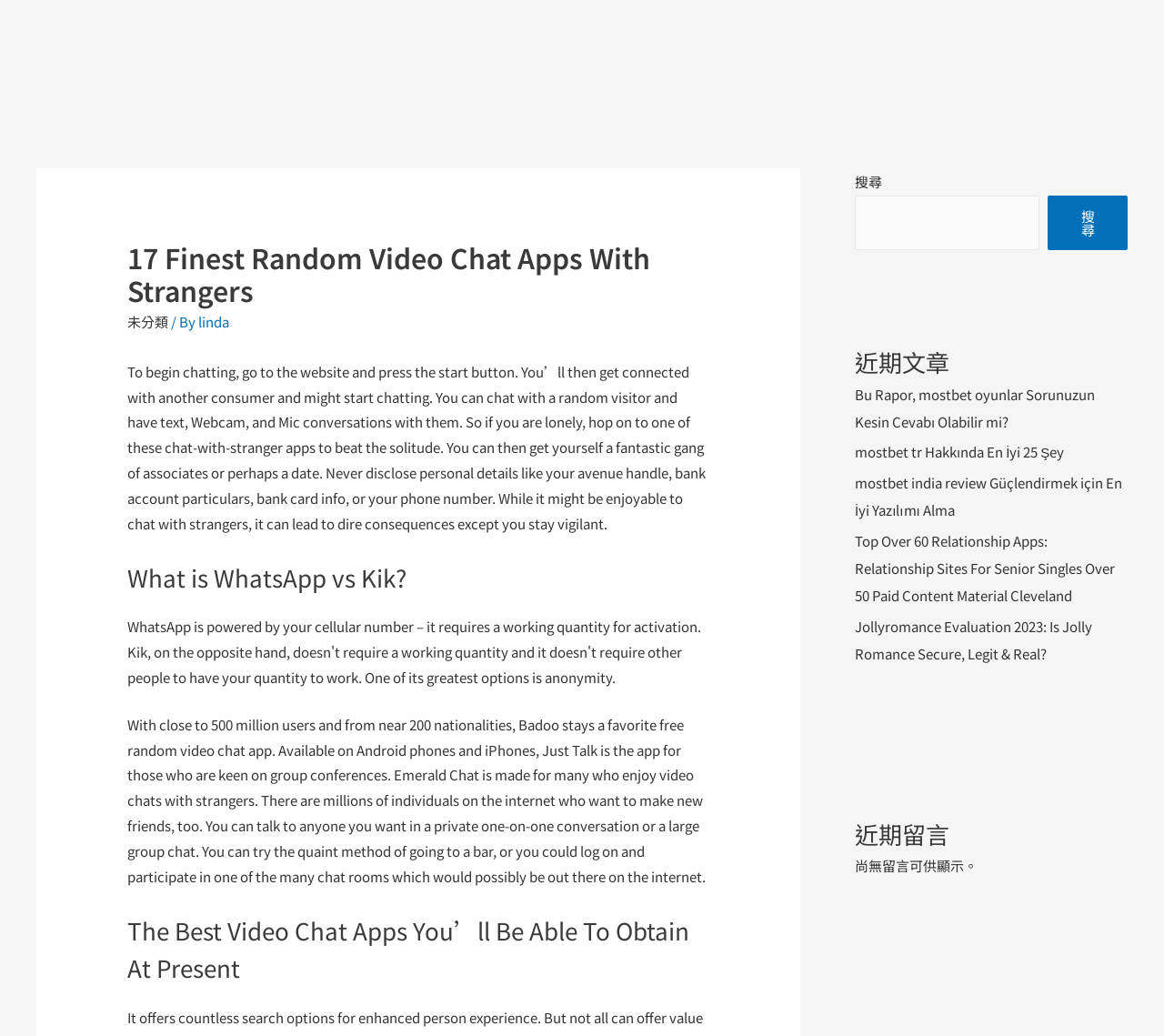Please determine the bounding box coordinates of the element to click on in order to accomplish the following task: "go to the product introduction page". Ensure the coordinates are four float numbers ranging from 0 to 1, i.e., [left, top, right, bottom].

[0.582, 0.043, 0.687, 0.066]